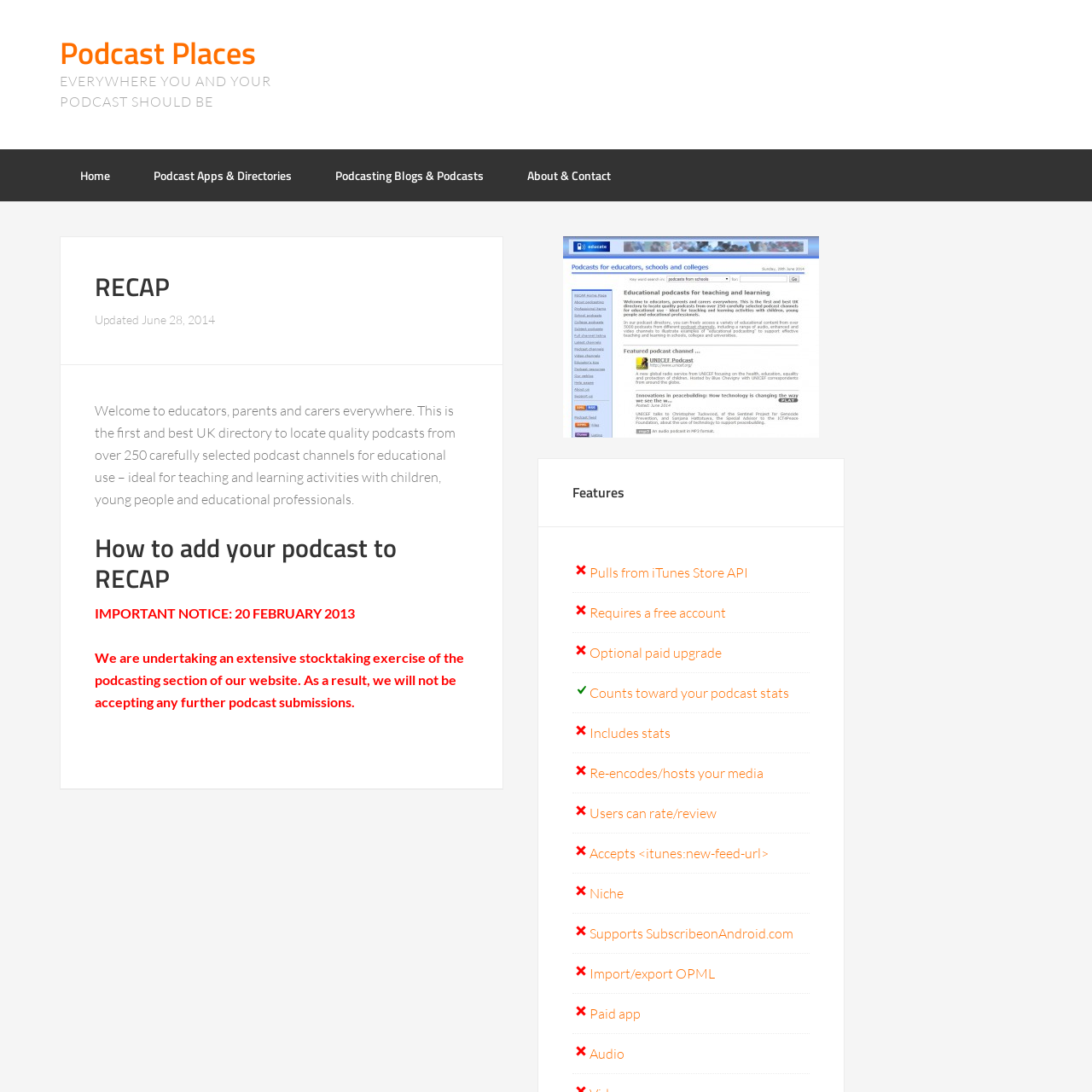Please find the bounding box coordinates of the element that needs to be clicked to perform the following instruction: "Click on Pulls from iTunes Store API". The bounding box coordinates should be four float numbers between 0 and 1, represented as [left, top, right, bottom].

[0.54, 0.517, 0.685, 0.532]